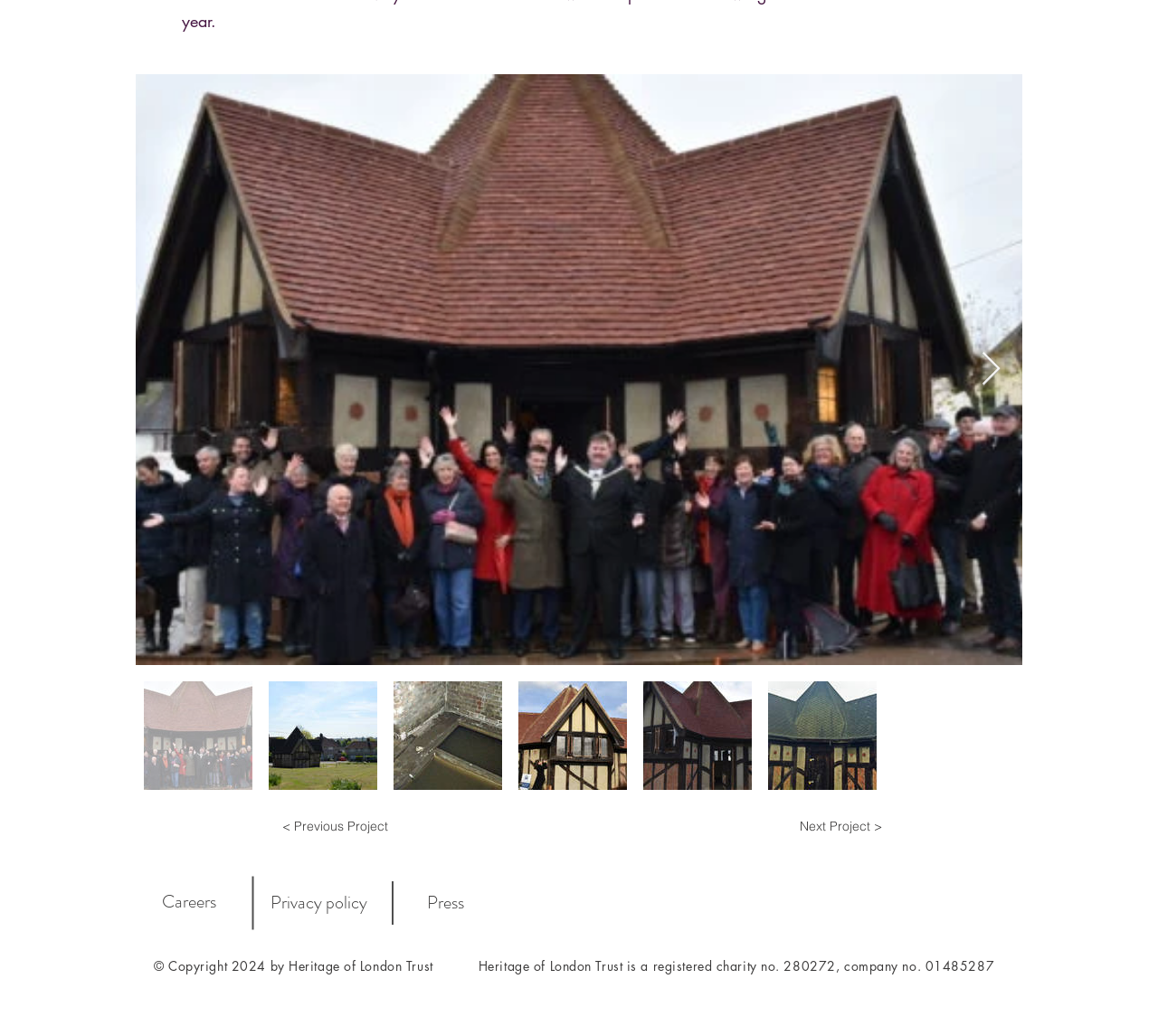What is the charity number of Heritage of London Trust?
Please give a detailed and elaborate answer to the question.

The charity number of Heritage of London Trust can be found at the bottom of the webpage, in the copyright section, where it is stated that 'Heritage of London Trust is a registered charity no. 280272, company no. 01485287'.